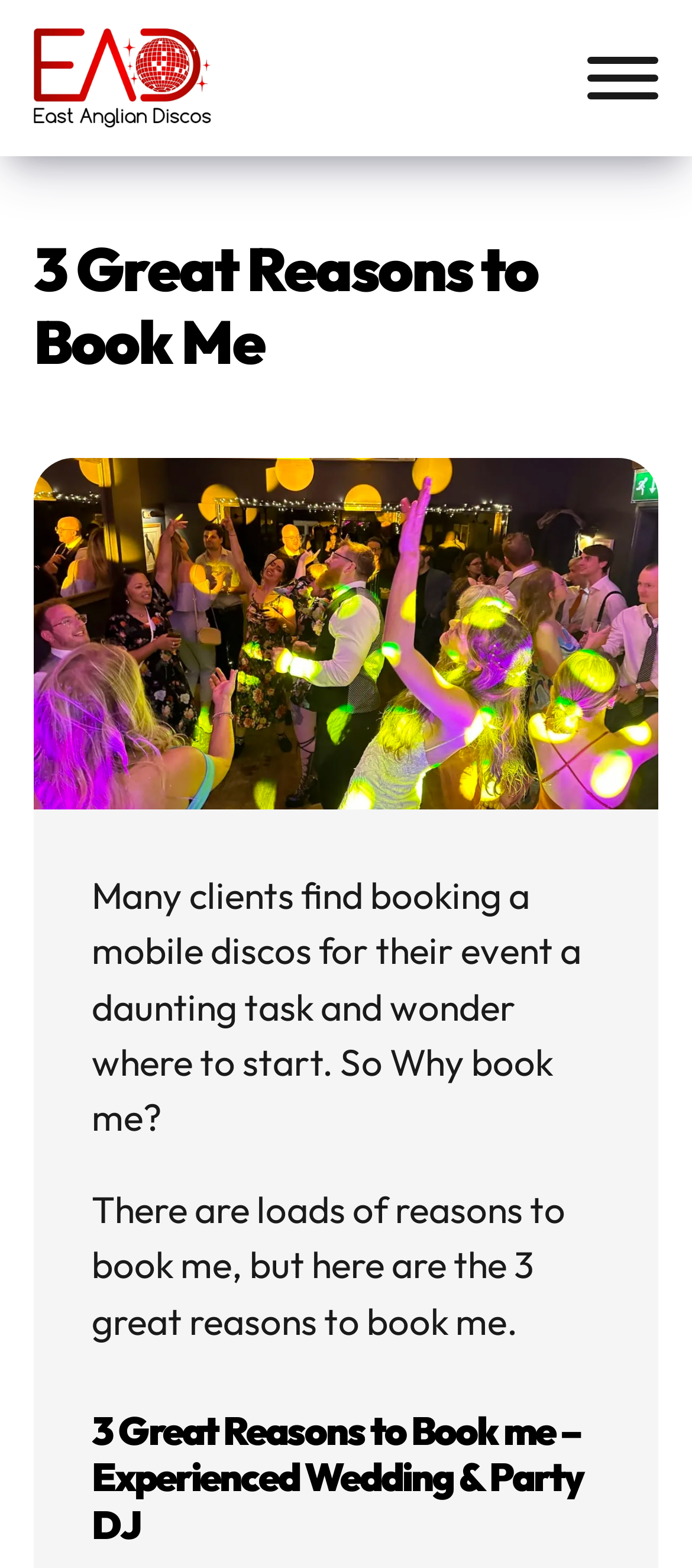Determine the bounding box coordinates for the UI element matching this description: "alt="East Anglian Discos logo"".

[0.049, 0.018, 0.305, 0.081]